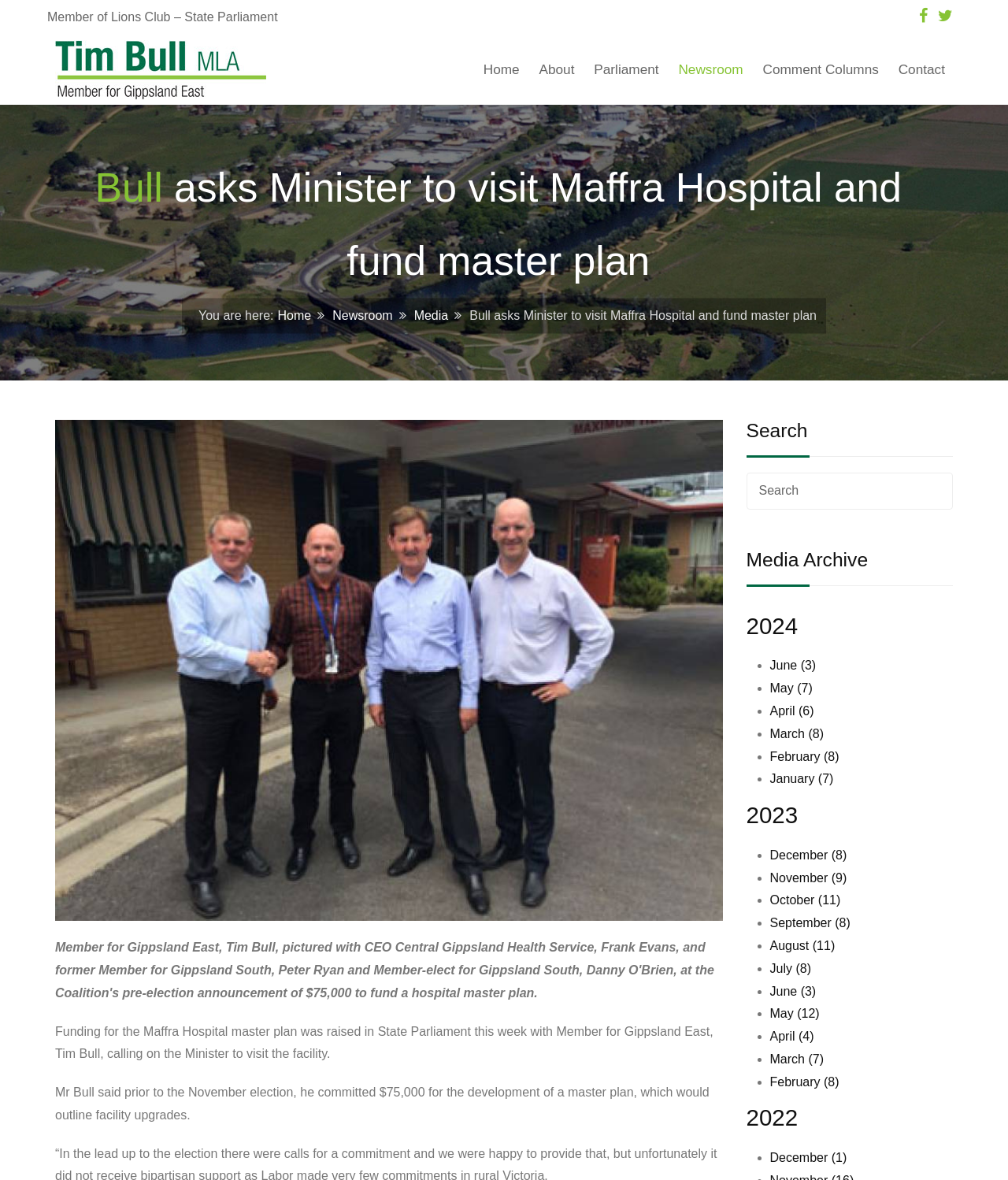Please identify the bounding box coordinates of the area that needs to be clicked to follow this instruction: "Click the 'Home' link".

[0.472, 0.029, 0.523, 0.089]